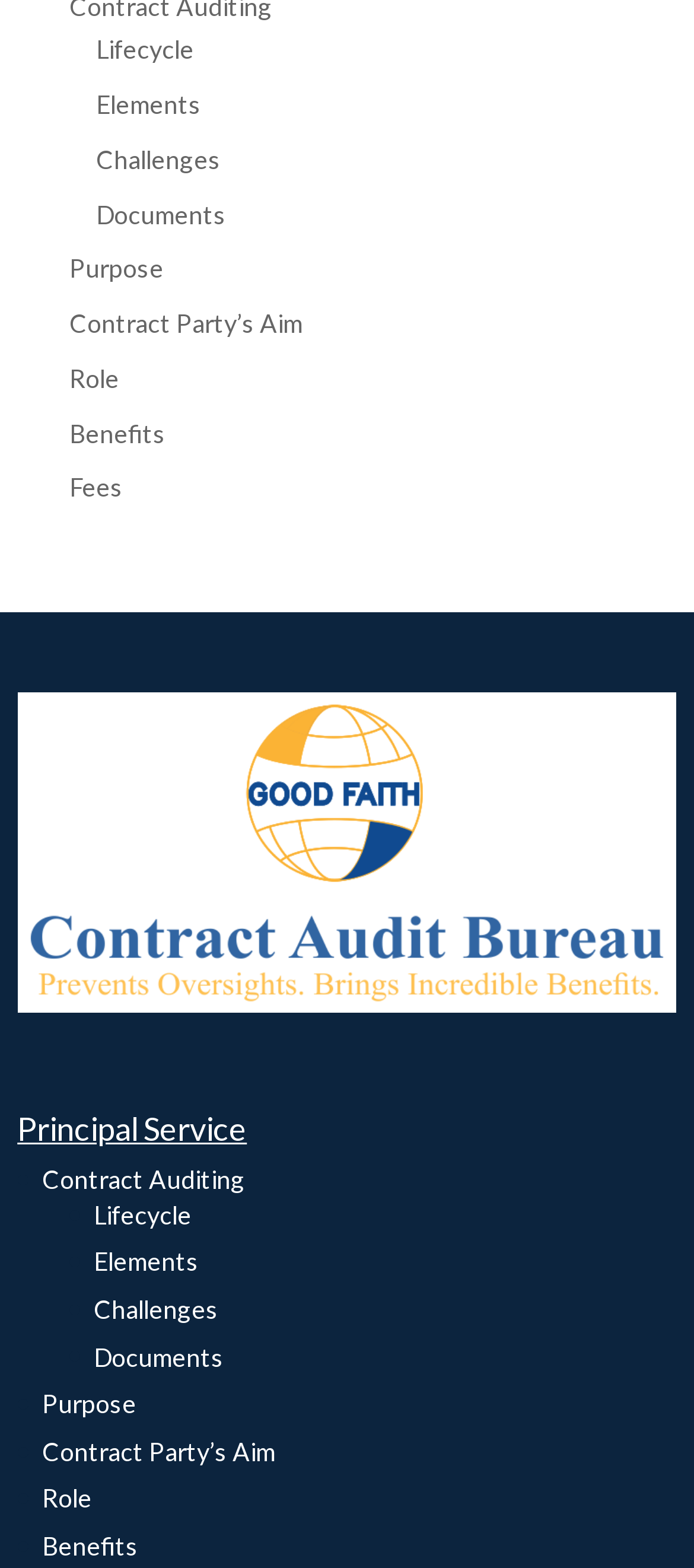Locate the bounding box coordinates of the element's region that should be clicked to carry out the following instruction: "check Fees". The coordinates need to be four float numbers between 0 and 1, i.e., [left, top, right, bottom].

[0.1, 0.301, 0.177, 0.321]